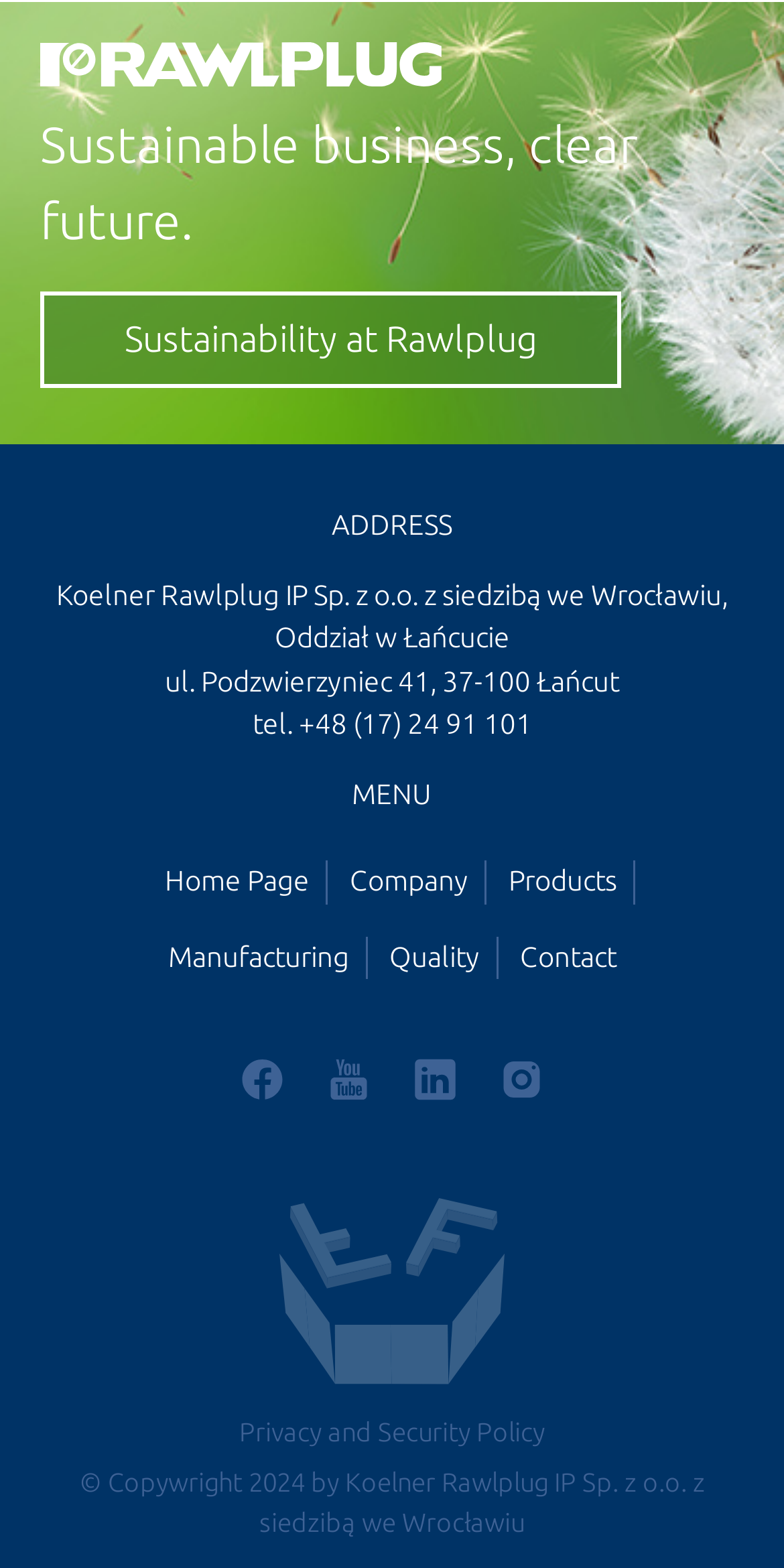Identify the bounding box coordinates for the element that needs to be clicked to fulfill this instruction: "View Privacy and Security Policy". Provide the coordinates in the format of four float numbers between 0 and 1: [left, top, right, bottom].

[0.305, 0.904, 0.695, 0.922]